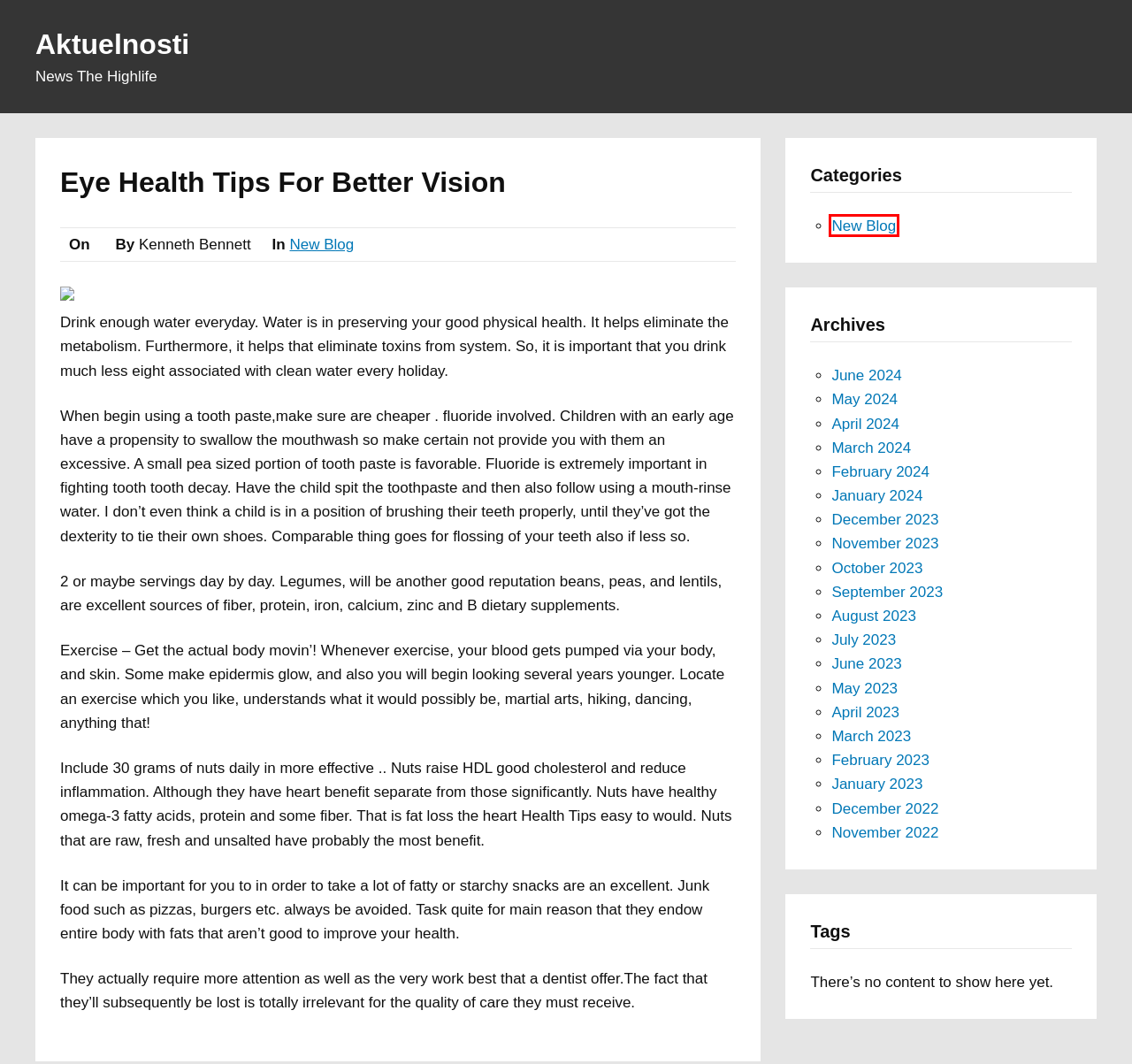You are given a screenshot of a webpage with a red rectangle bounding box around an element. Choose the best webpage description that matches the page after clicking the element in the bounding box. Here are the candidates:
A. August 2023 - Aktuelnosti
B. New Blog Archives - Aktuelnosti
C. April 2023 - Aktuelnosti
D. November 2023 - Aktuelnosti
E. February 2024 - Aktuelnosti
F. June 2023 - Aktuelnosti
G. May 2023 - Aktuelnosti
H. December 2023 - Aktuelnosti

B